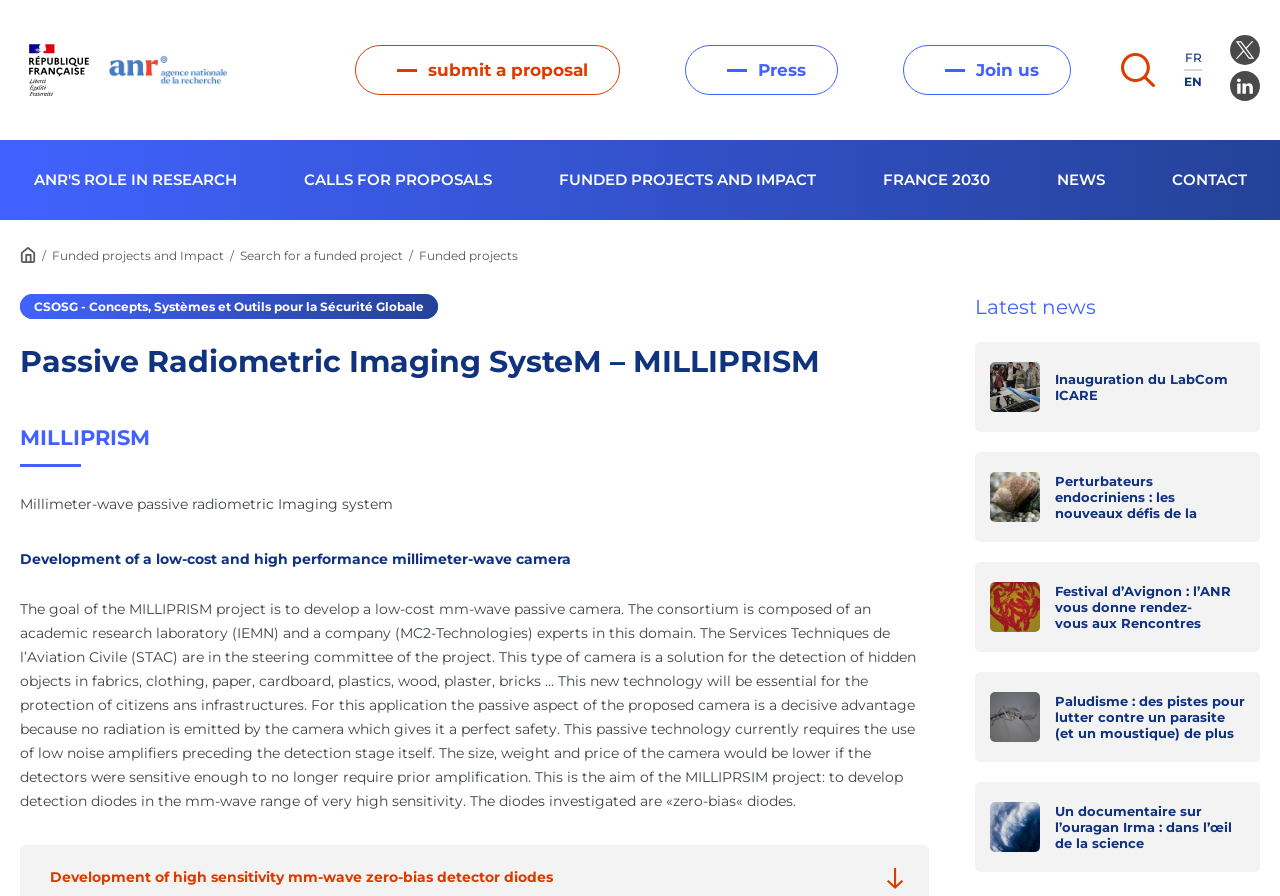What is the name of the laboratory mentioned in the latest news section?
Look at the image and answer the question using a single word or phrase.

LabCom ICARE